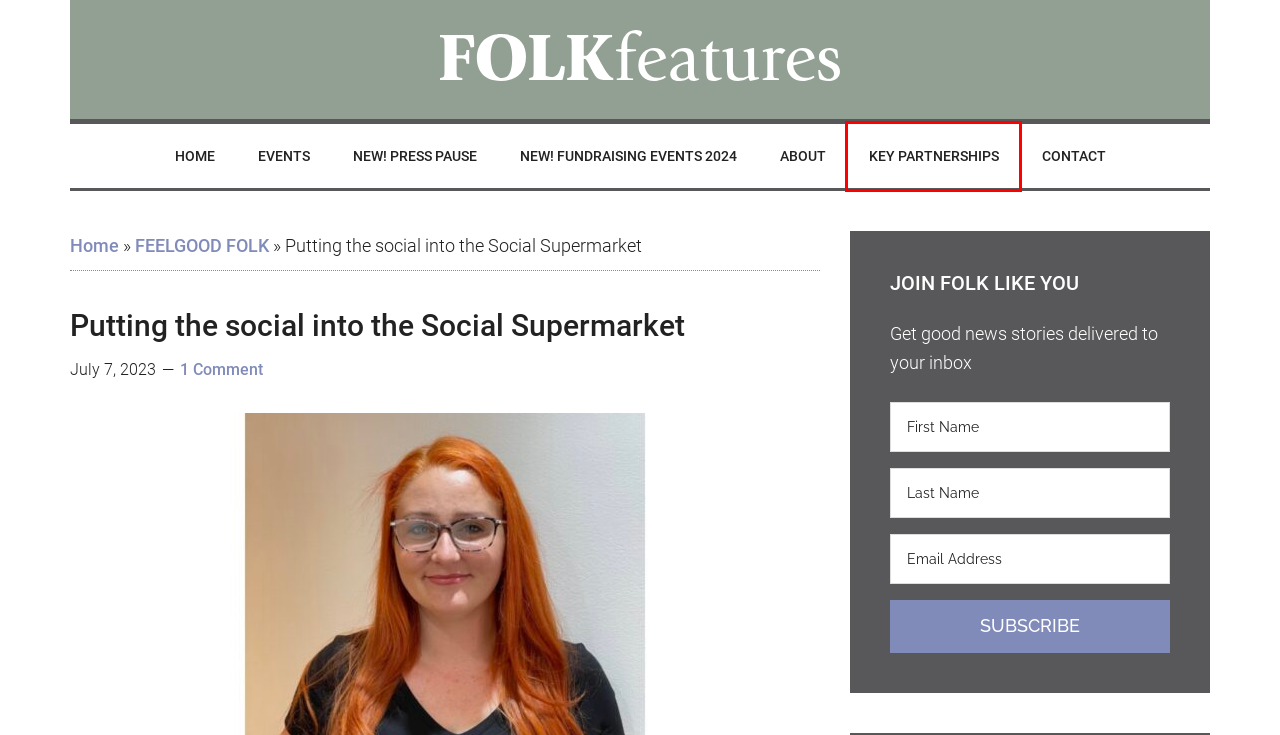Take a look at the provided webpage screenshot featuring a red bounding box around an element. Select the most appropriate webpage description for the page that loads after clicking on the element inside the red bounding box. Here are the candidates:
A. Uplifting Stories for Norfolk and Suffolk from Folk Features
B. Contact - Folk Features
C. Folk Features
D. Fundraising events 2024 - Folk Features
E. About Folk Features - Folk Features %
F. FEELGOOD FOLK Archives - Folk Features
G. PRESS PAUSE Archives - Folk Features
H. Key Partnerships - Folk Features

H